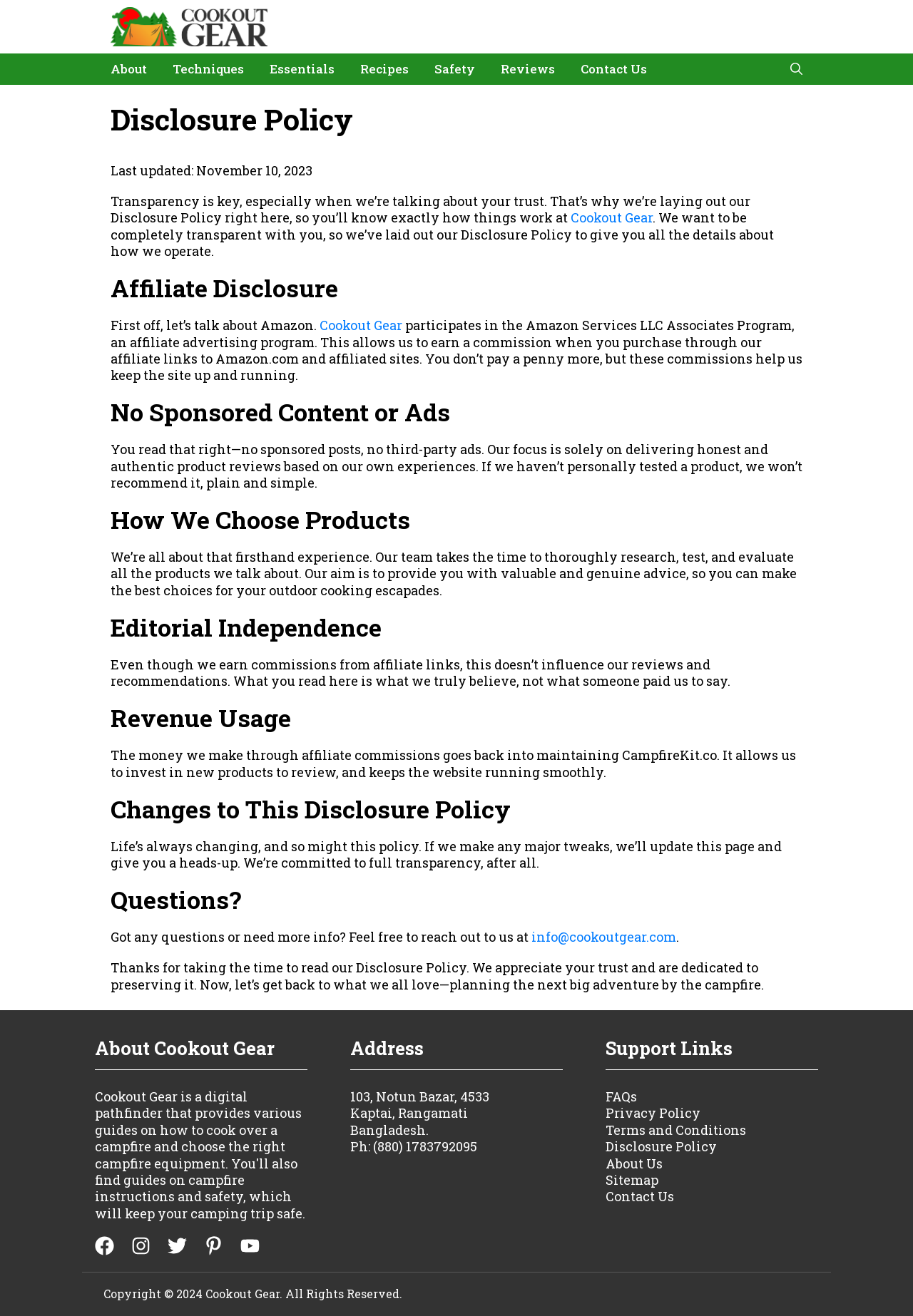What is the purpose of the affiliate links?
Based on the image, provide a one-word or brief-phrase response.

To earn commissions